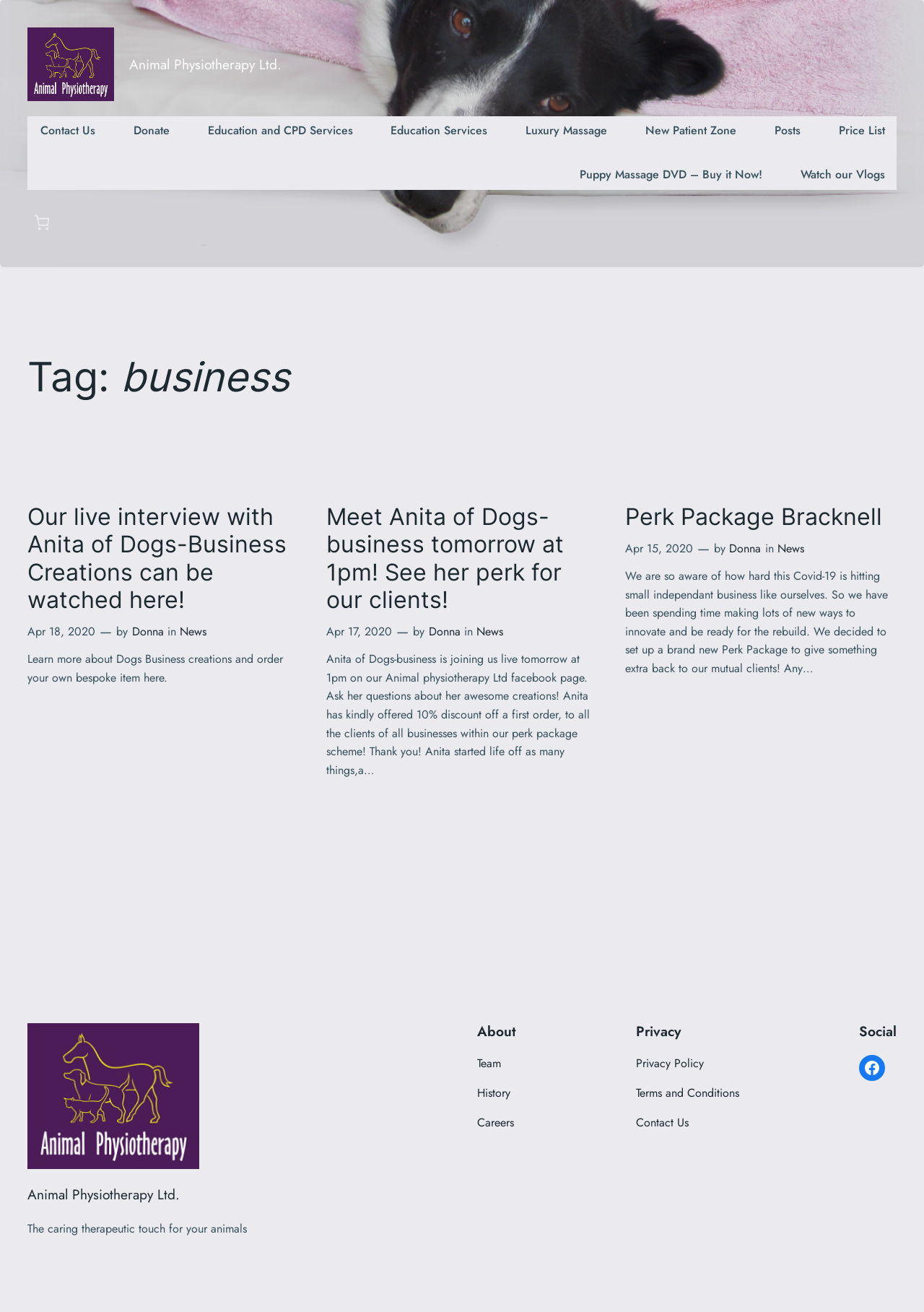Use a single word or phrase to answer this question: 
What is the name of the Facebook page mentioned on the page?

Animal physiotherapy Ltd facebook page